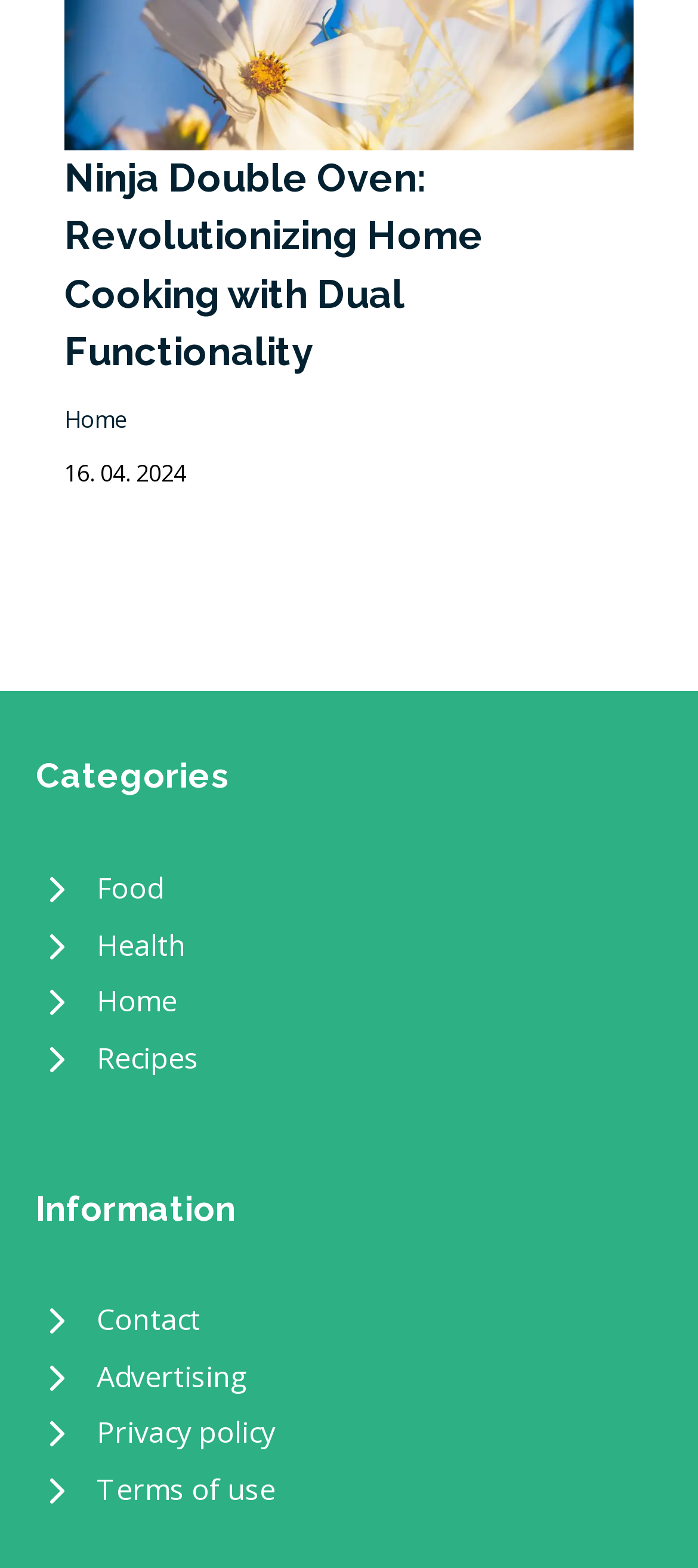Pinpoint the bounding box coordinates of the clickable area needed to execute the instruction: "Read the heading about Ninja Double Oven". The coordinates should be specified as four float numbers between 0 and 1, i.e., [left, top, right, bottom].

[0.092, 0.096, 0.908, 0.244]